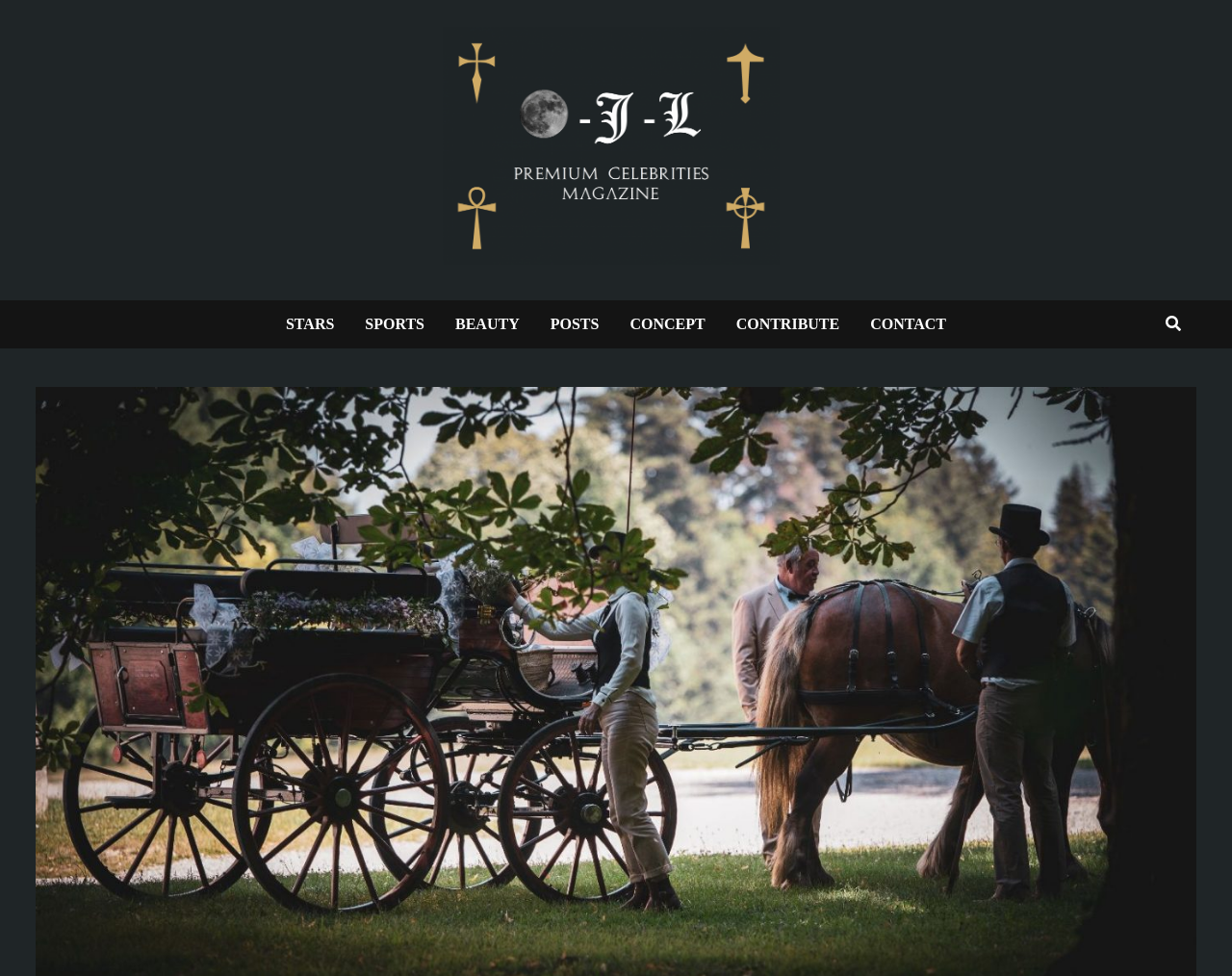What is the last category listed on the webpage?
Using the image as a reference, give a one-word or short phrase answer.

CONTACT